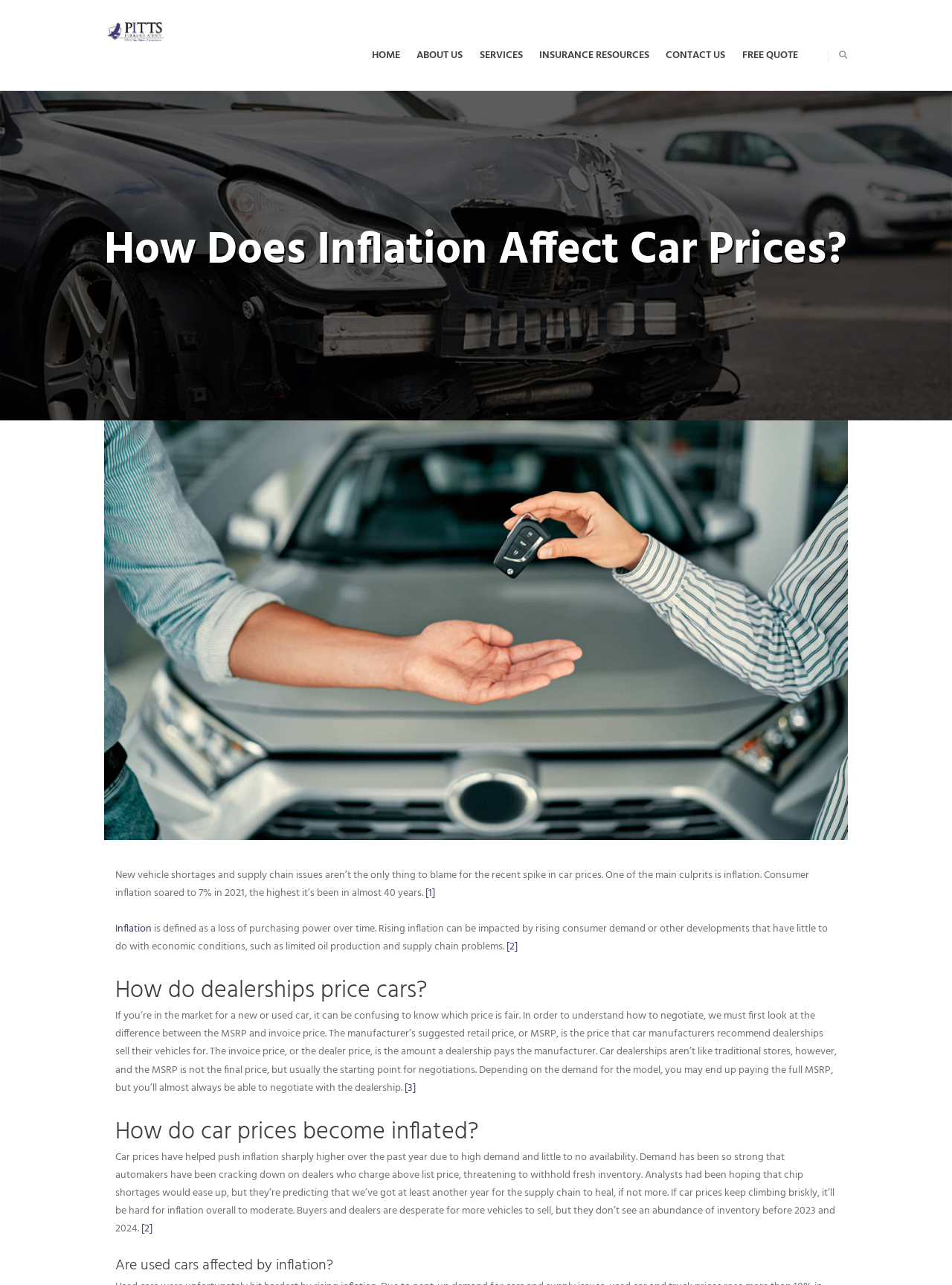When is the supply chain expected to heal?
Craft a detailed and extensive response to the question.

The webpage states that analysts are predicting that the supply chain will take at least another year to heal, if not more, which means that the supply chain is expected to heal in 2023 or 2024. This is stated in the paragraph that starts with 'Car prices have helped push inflation sharply higher over the past year due to high demand and little to no availability.'